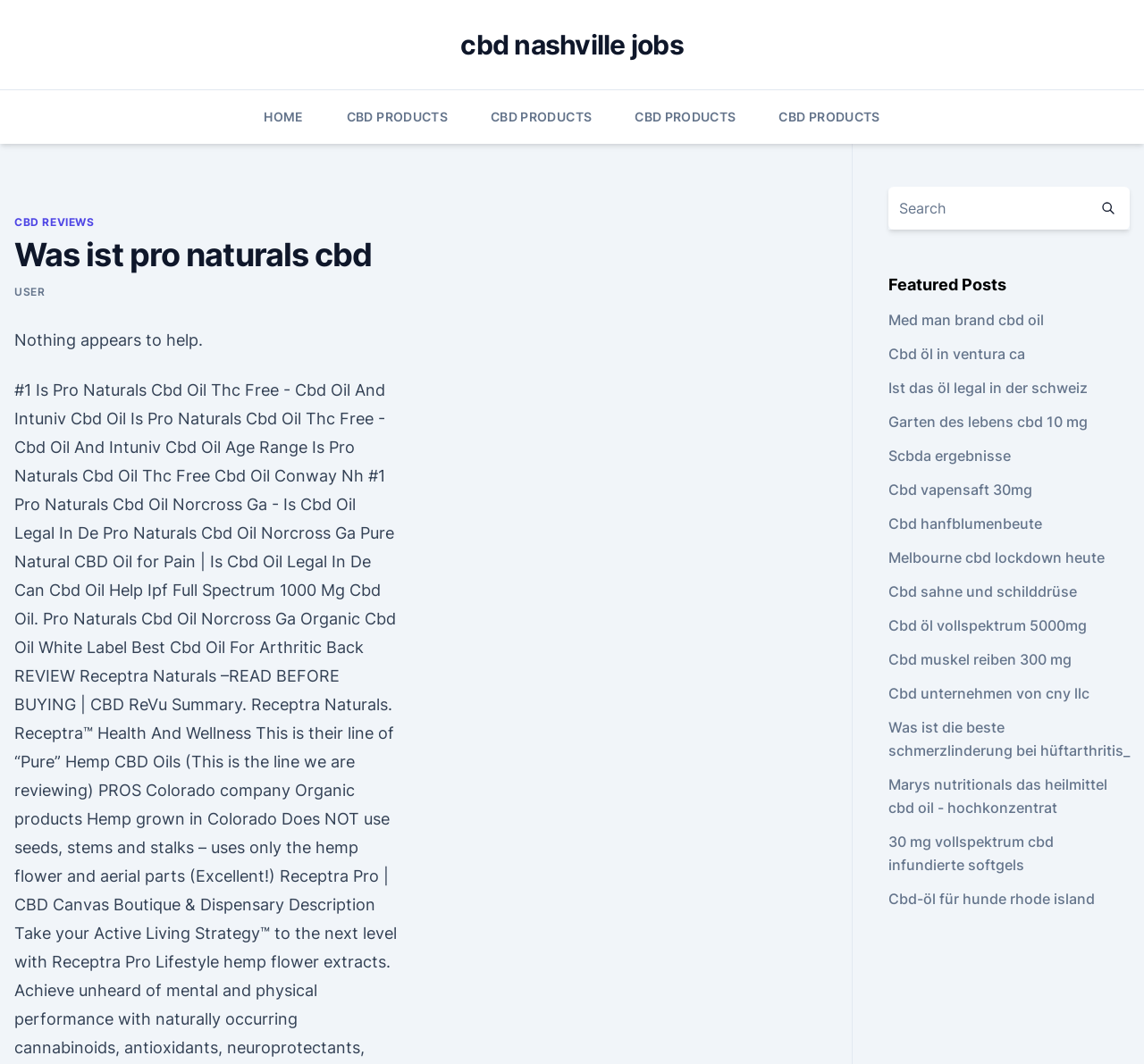Please identify the bounding box coordinates of the region to click in order to complete the task: "Check out Med man brand cbd oil". The coordinates must be four float numbers between 0 and 1, specified as [left, top, right, bottom].

[0.776, 0.292, 0.912, 0.309]